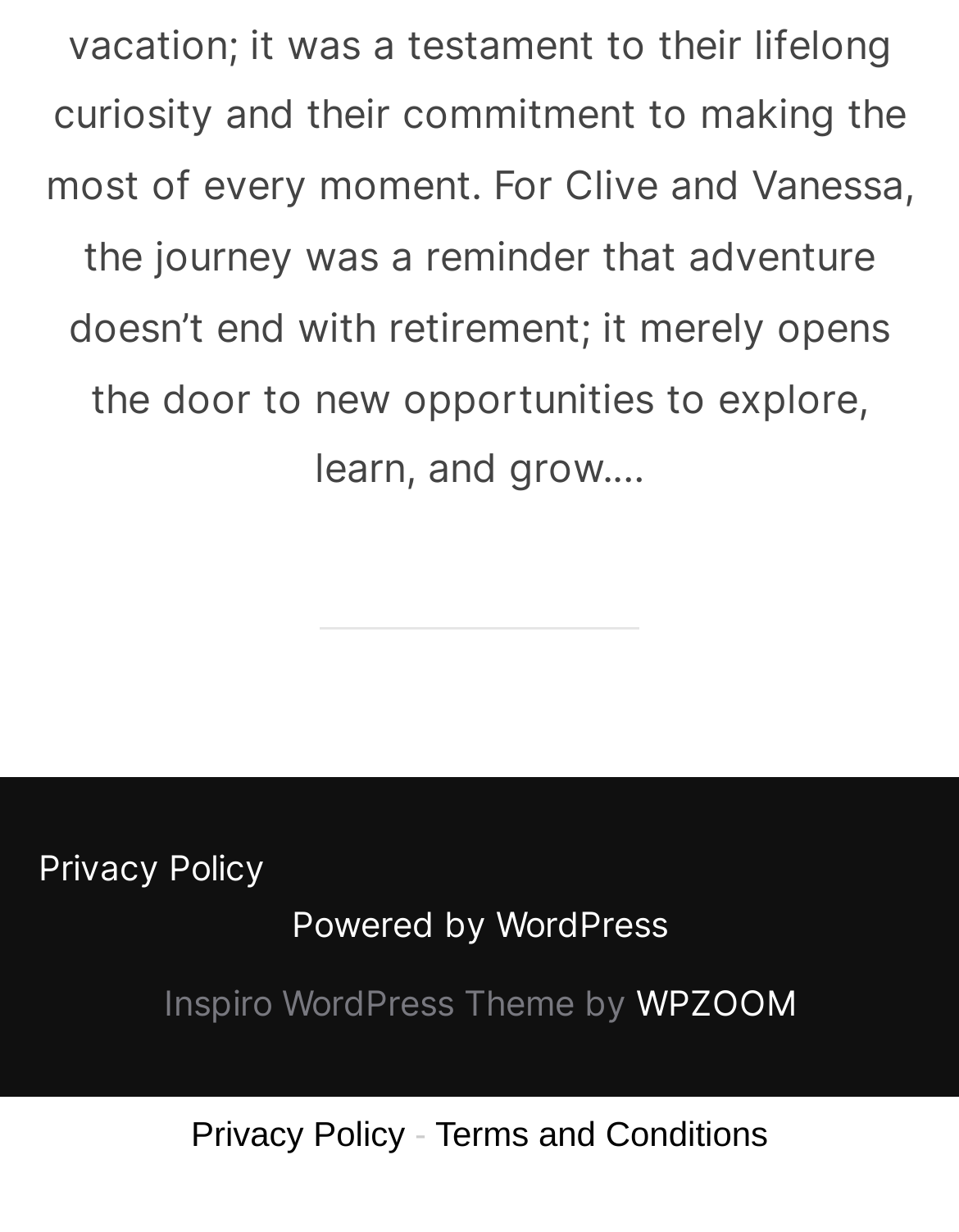Specify the bounding box coordinates (top-left x, top-left y, bottom-right x, bottom-right y) of the UI element in the screenshot that matches this description: Powered by WordPress

[0.304, 0.736, 0.696, 0.77]